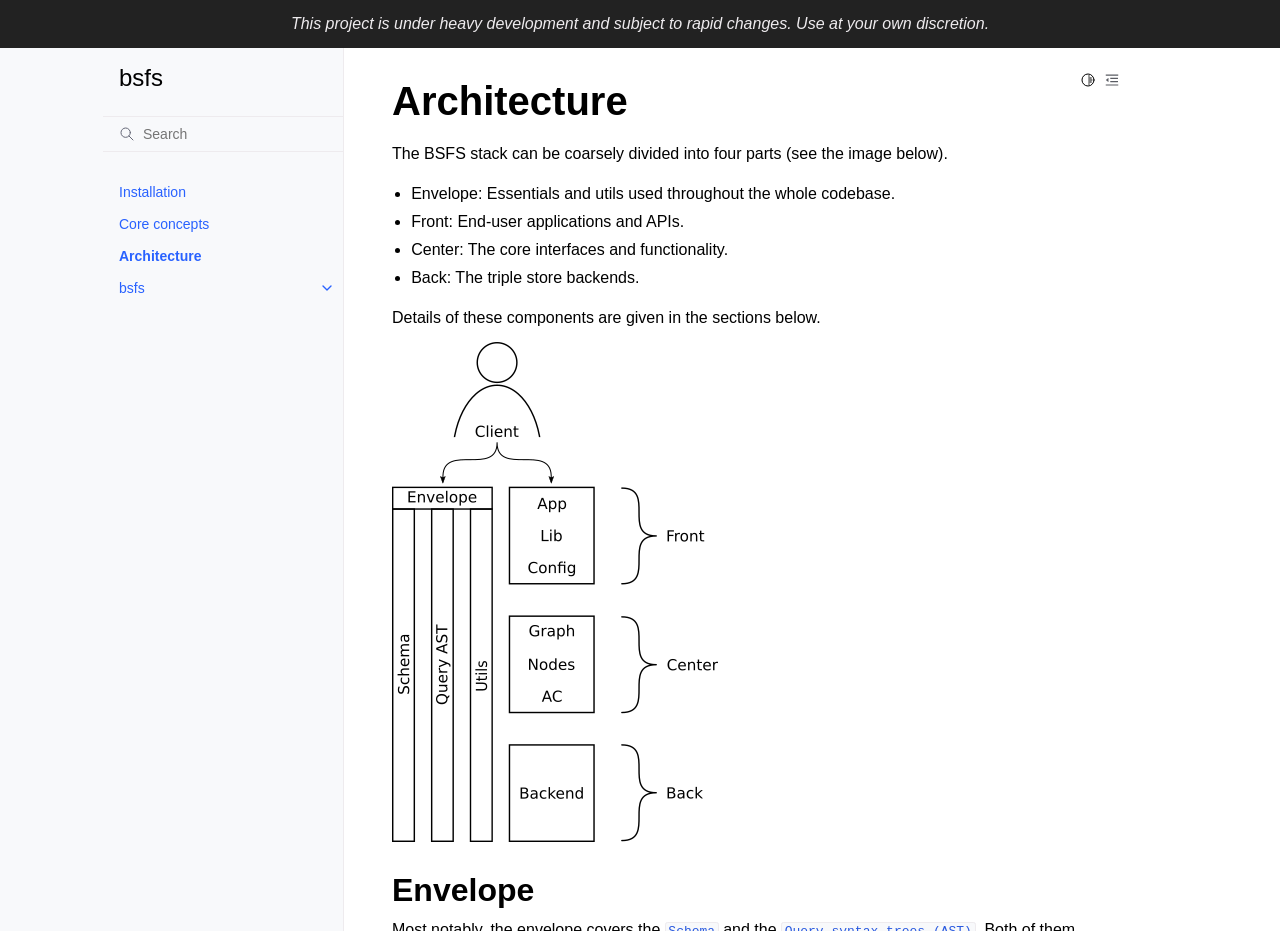What is the current project status?
Examine the image and give a concise answer in one word or a short phrase.

Under heavy development